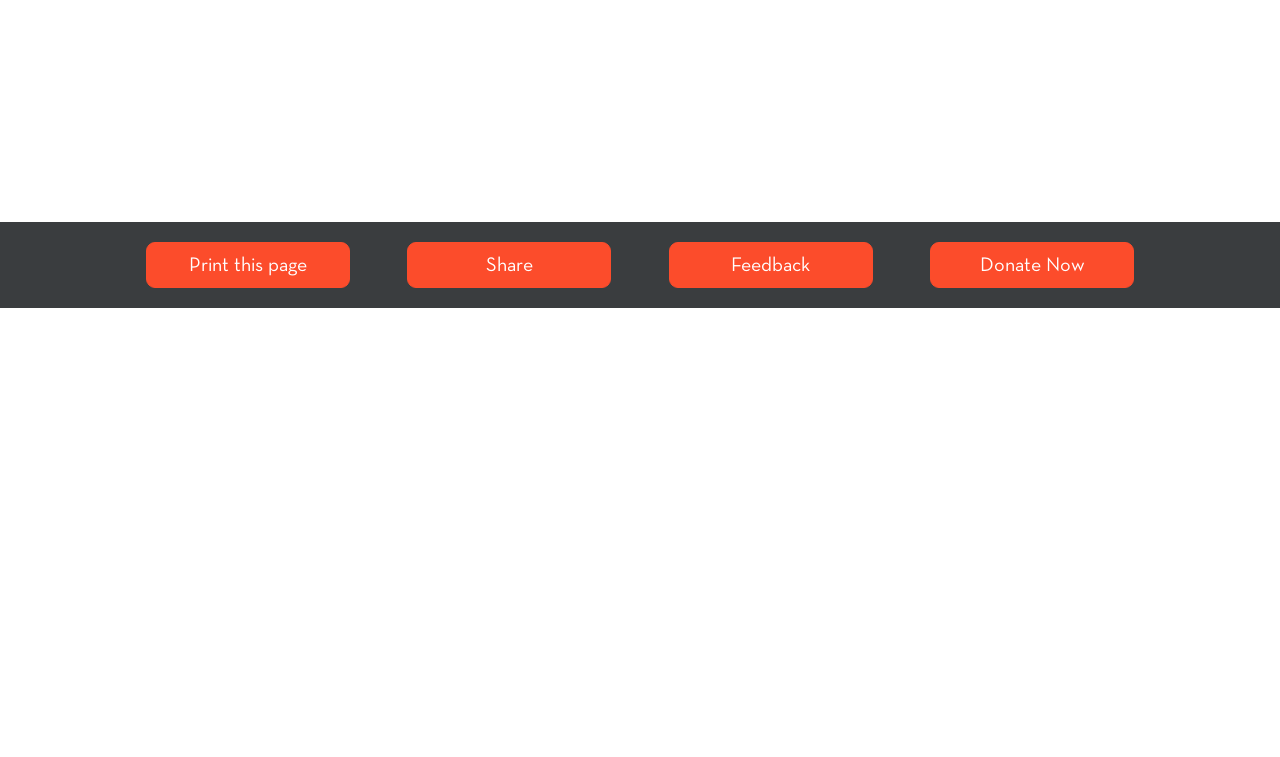Respond with a single word or phrase to the following question: What is the purpose of the 'Sign Up For Our eNewsletter' section?

To sign up for the organization's newsletter